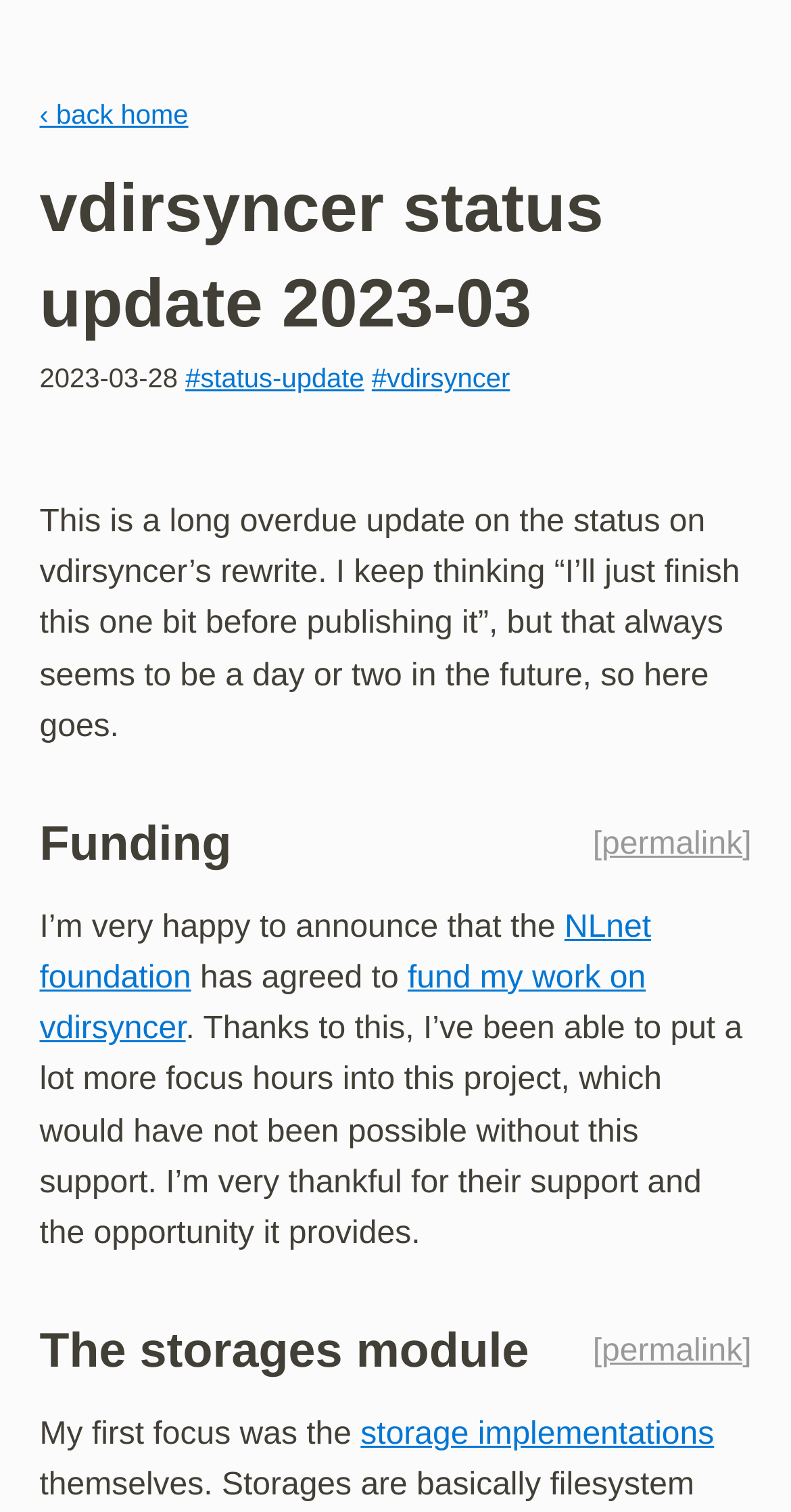Locate the bounding box coordinates for the element described below: "fund my work on vdirsyncer". The coordinates must be four float values between 0 and 1, formatted as [left, top, right, bottom].

[0.05, 0.636, 0.816, 0.692]